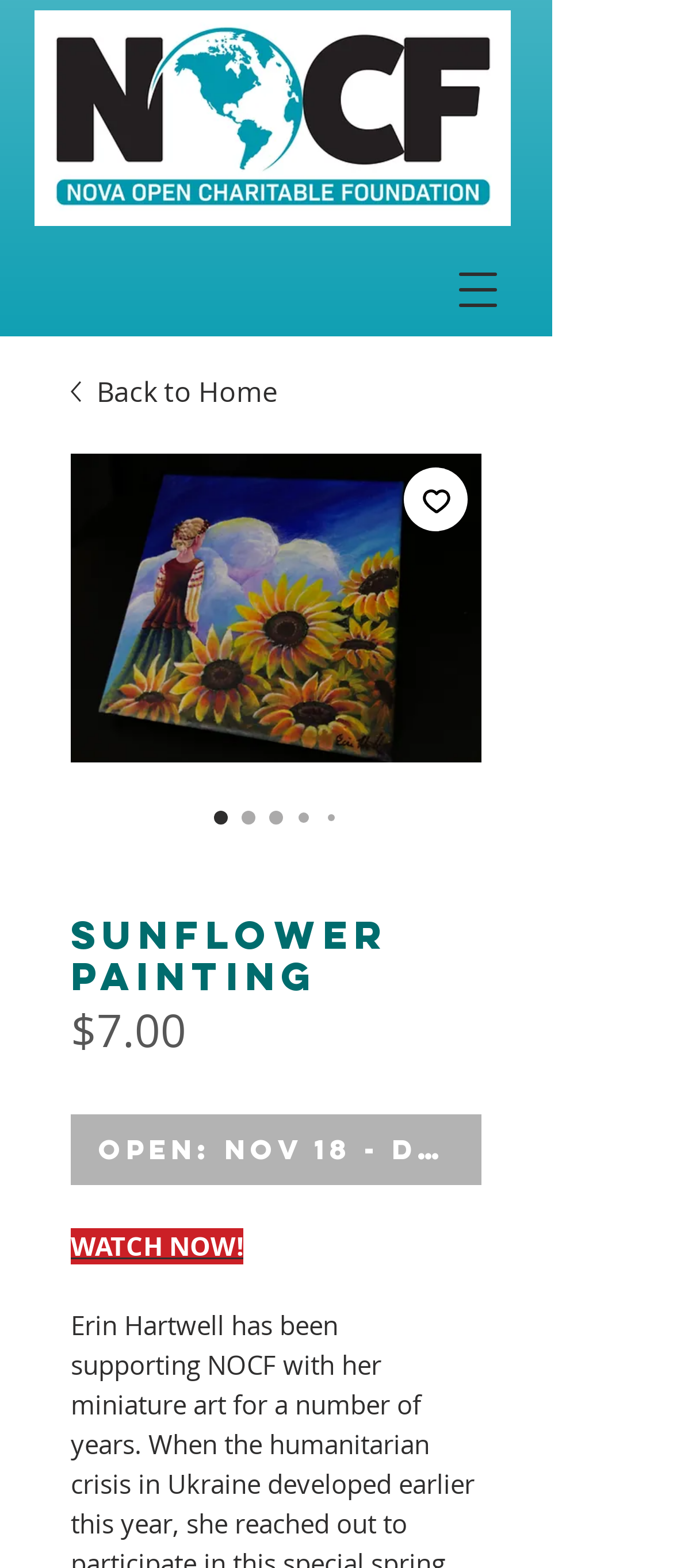Is the 'Add to Wishlist' button pressed?
Respond to the question with a well-detailed and thorough answer.

I found the answer by looking at the button element with the text 'Add to Wishlist' which has the attribute 'pressed: false'.